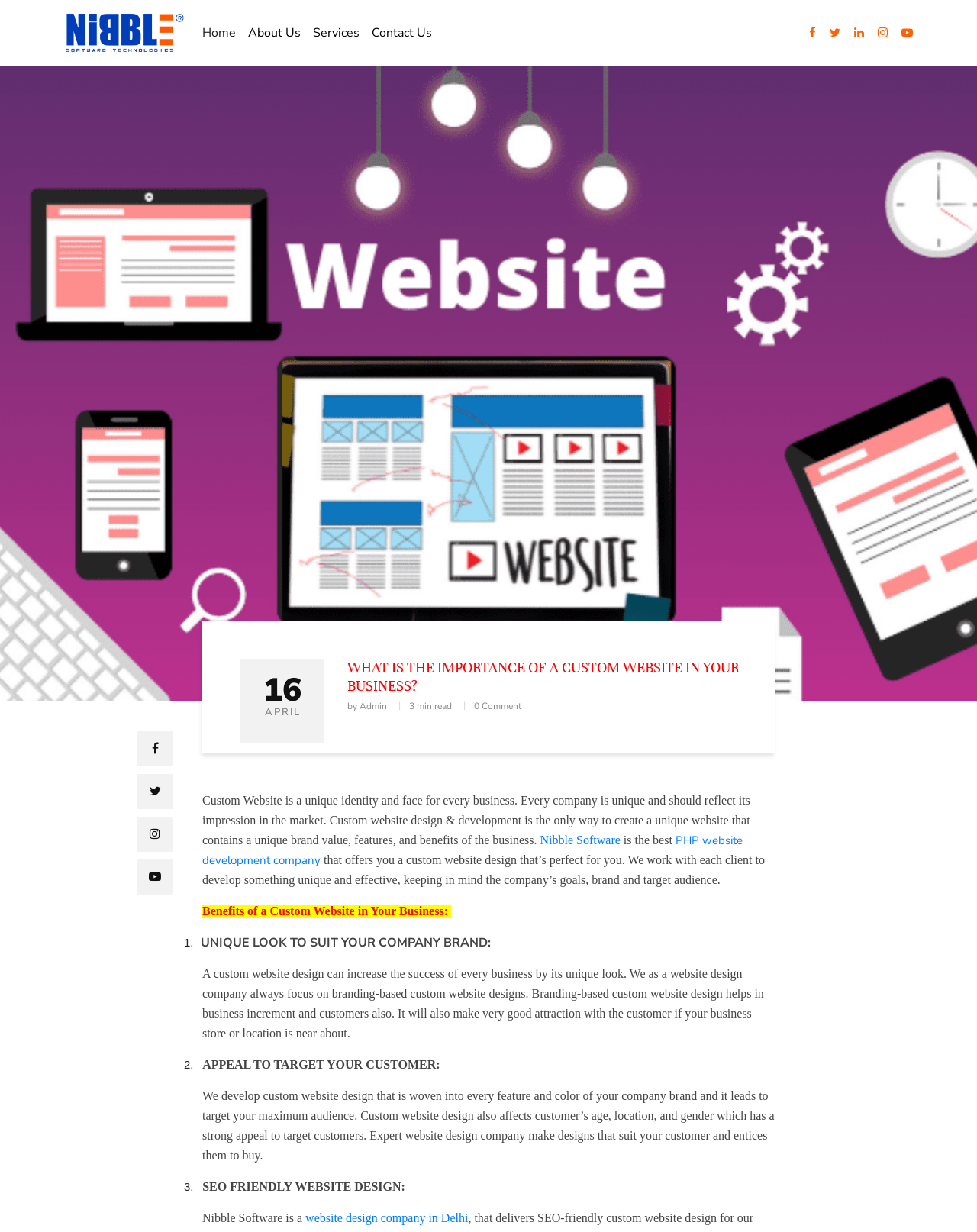What is the importance of a custom website in a business?
Answer the question with a single word or phrase derived from the image.

Unique identity and face